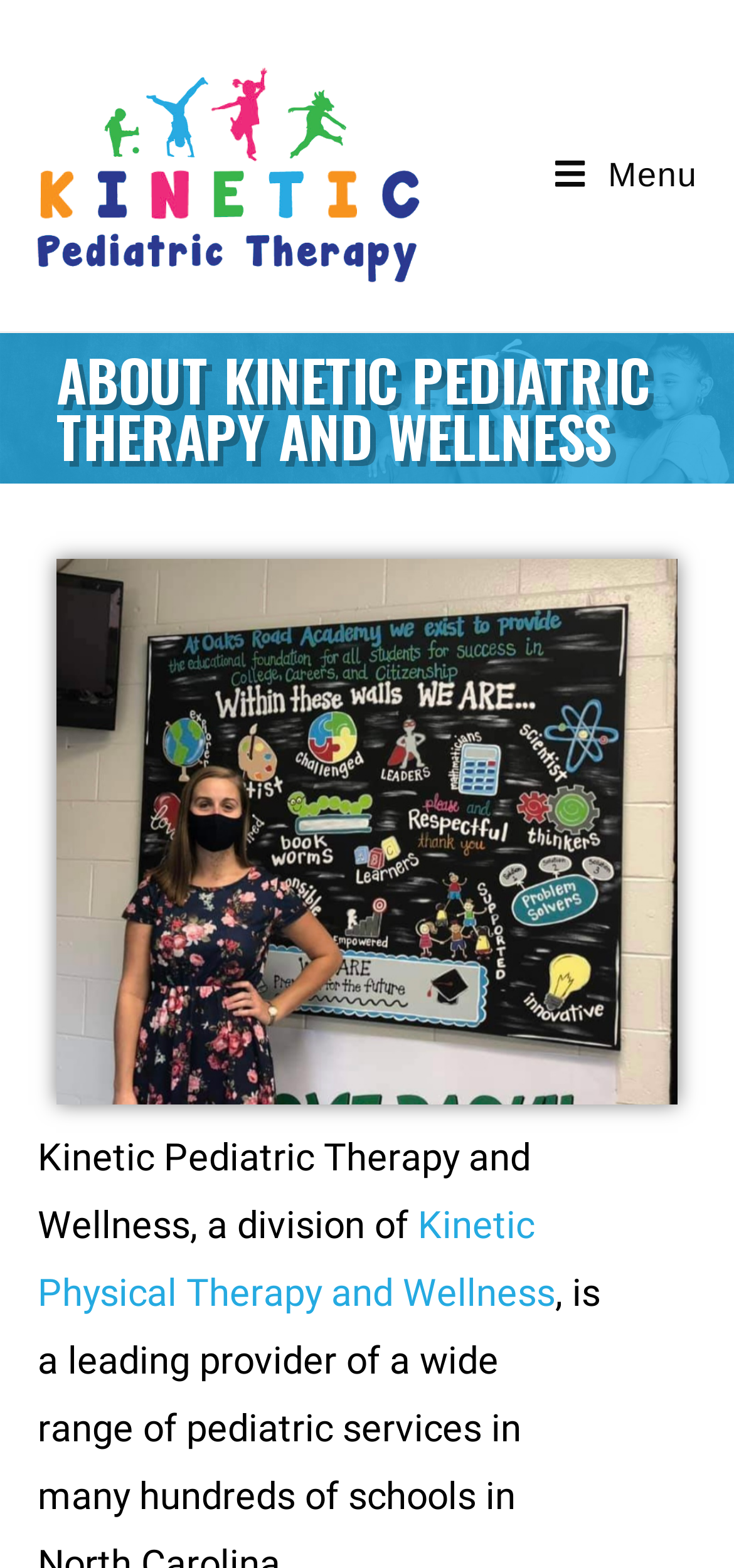Could you provide the bounding box coordinates for the portion of the screen to click to complete this instruction: "View the image of Kinetic Pediatric Therapy and Wellness"?

[0.077, 0.356, 0.923, 0.704]